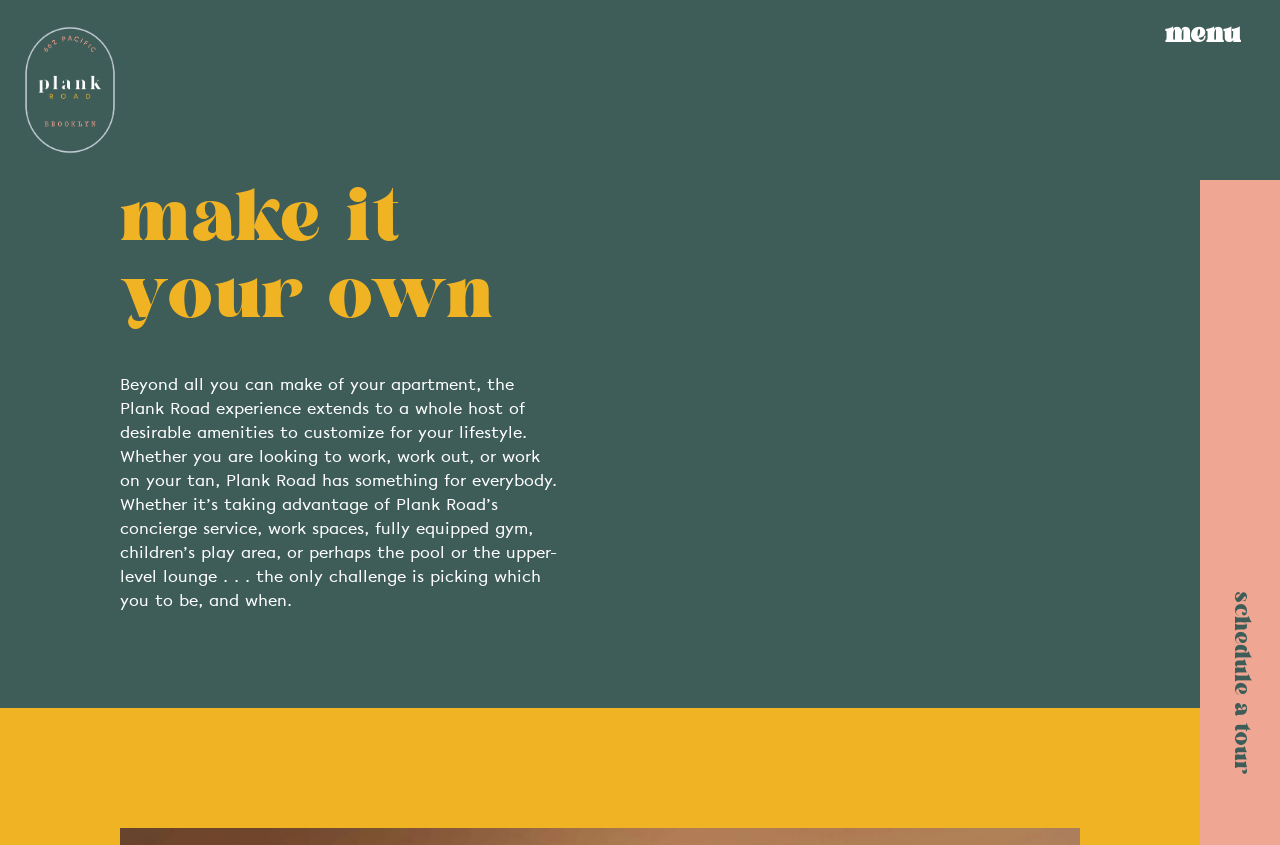Find and provide the bounding box coordinates for the UI element described here: "schedule a tour". The coordinates should be given as four float numbers between 0 and 1: [left, top, right, bottom].

[0.959, 0.699, 0.982, 0.915]